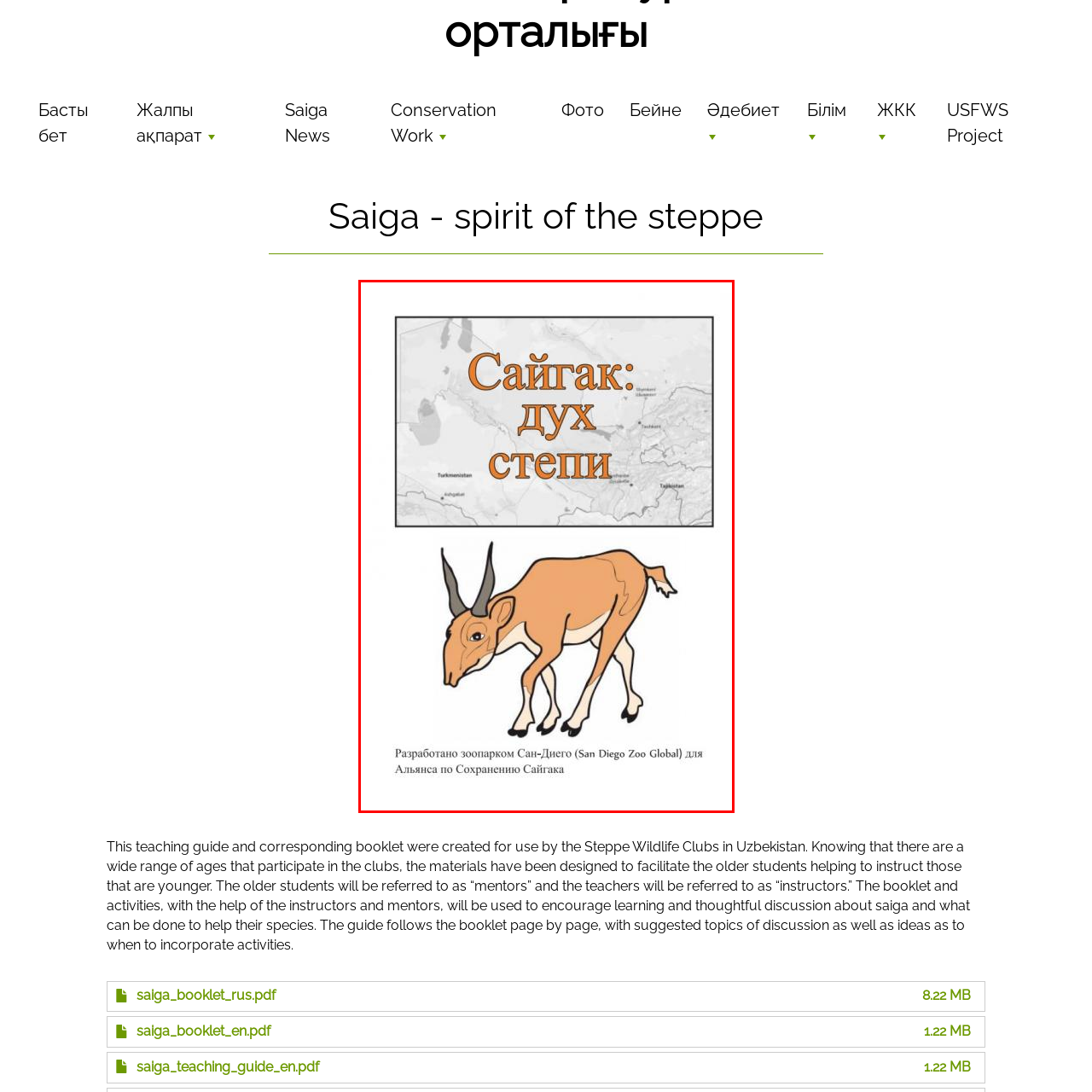Provide a detailed account of the visual content within the red-outlined section of the image.

The image features a cover page titled "Сайгак: дух степи" (Saiga: Spirit of the Steppe), showcasing a stylized illustration of a saiga antelope. Above the illustration, the title is prominently displayed in bold, orange font against a light-colored background, which also includes a subtle map highlighting Central Asia, emphasizing the saiga's natural habitat. At the bottom, there's a note indicating that the guide was developed by the San Diego Zoo Global in collaboration with the Saiga Conservation Alliance. This teaching guide is designed to engage students of various ages in discussions about saiga conservation efforts and is intended for use by Steppe Wildlife Clubs in Uzbekistan.